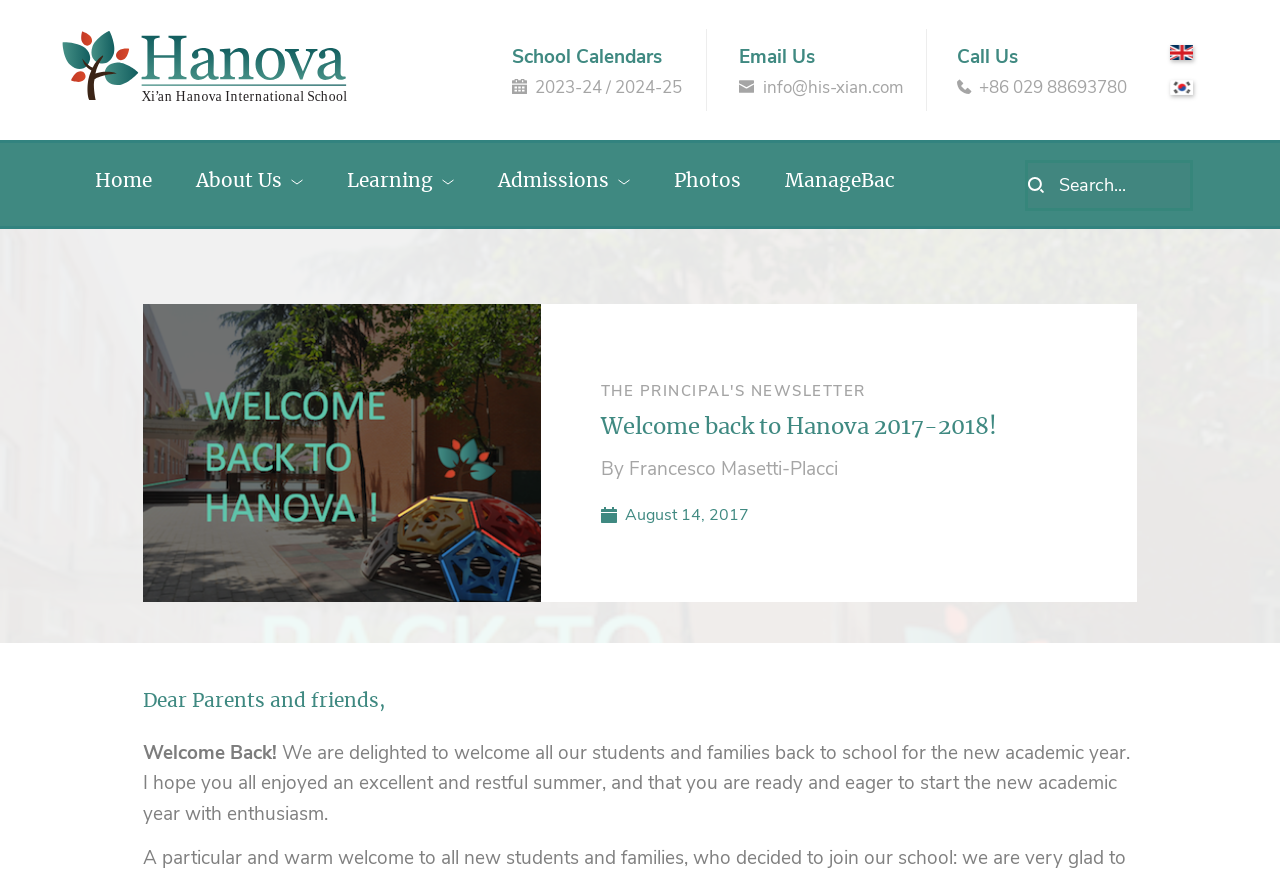Using the provided description: "About Us", find the bounding box coordinates of the corresponding UI element. The output should be four float numbers between 0 and 1, in the format [left, top, right, bottom].

[0.149, 0.194, 0.26, 0.222]